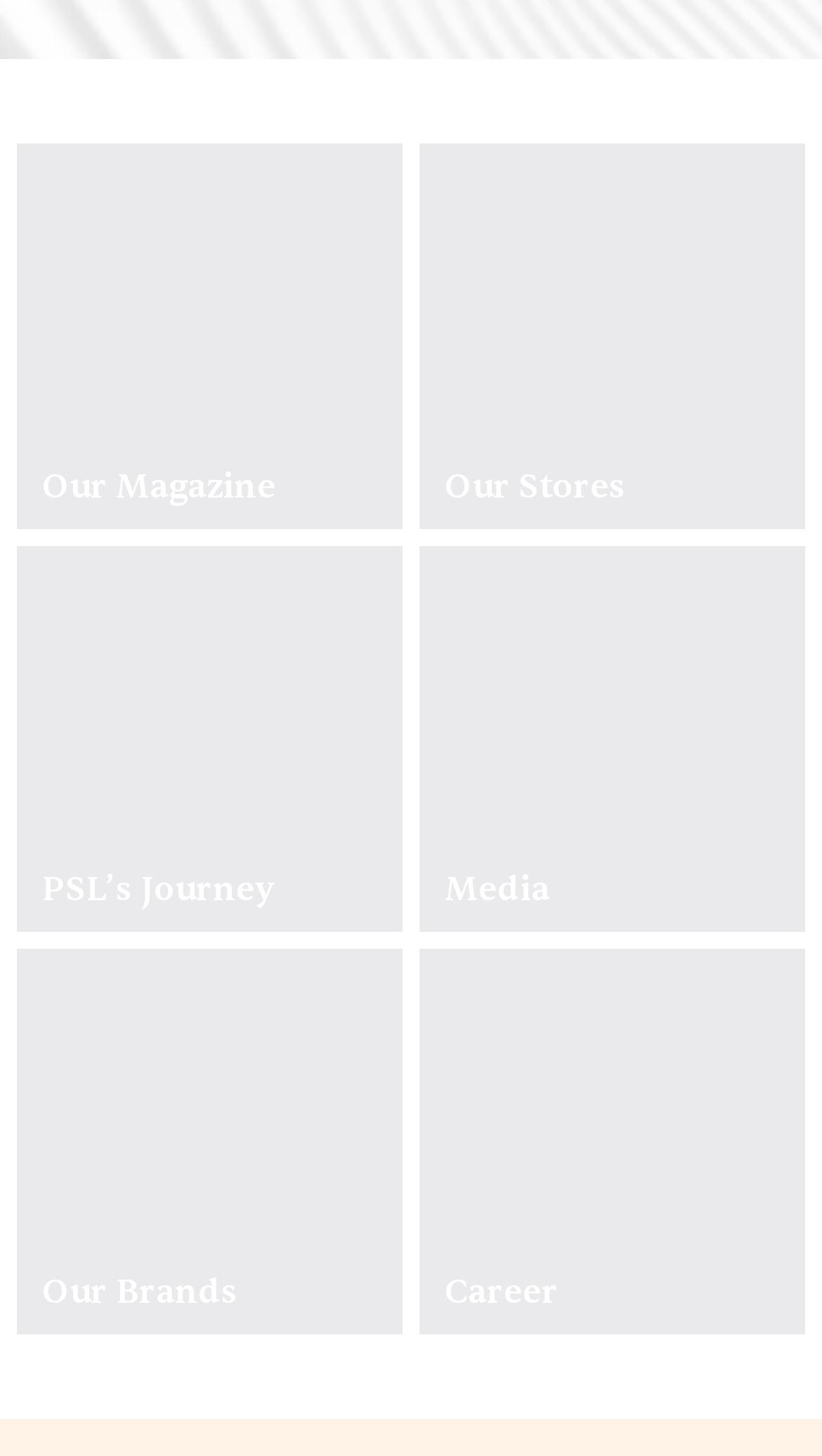Answer the question using only one word or a concise phrase: What is the last link on the right side?

Career